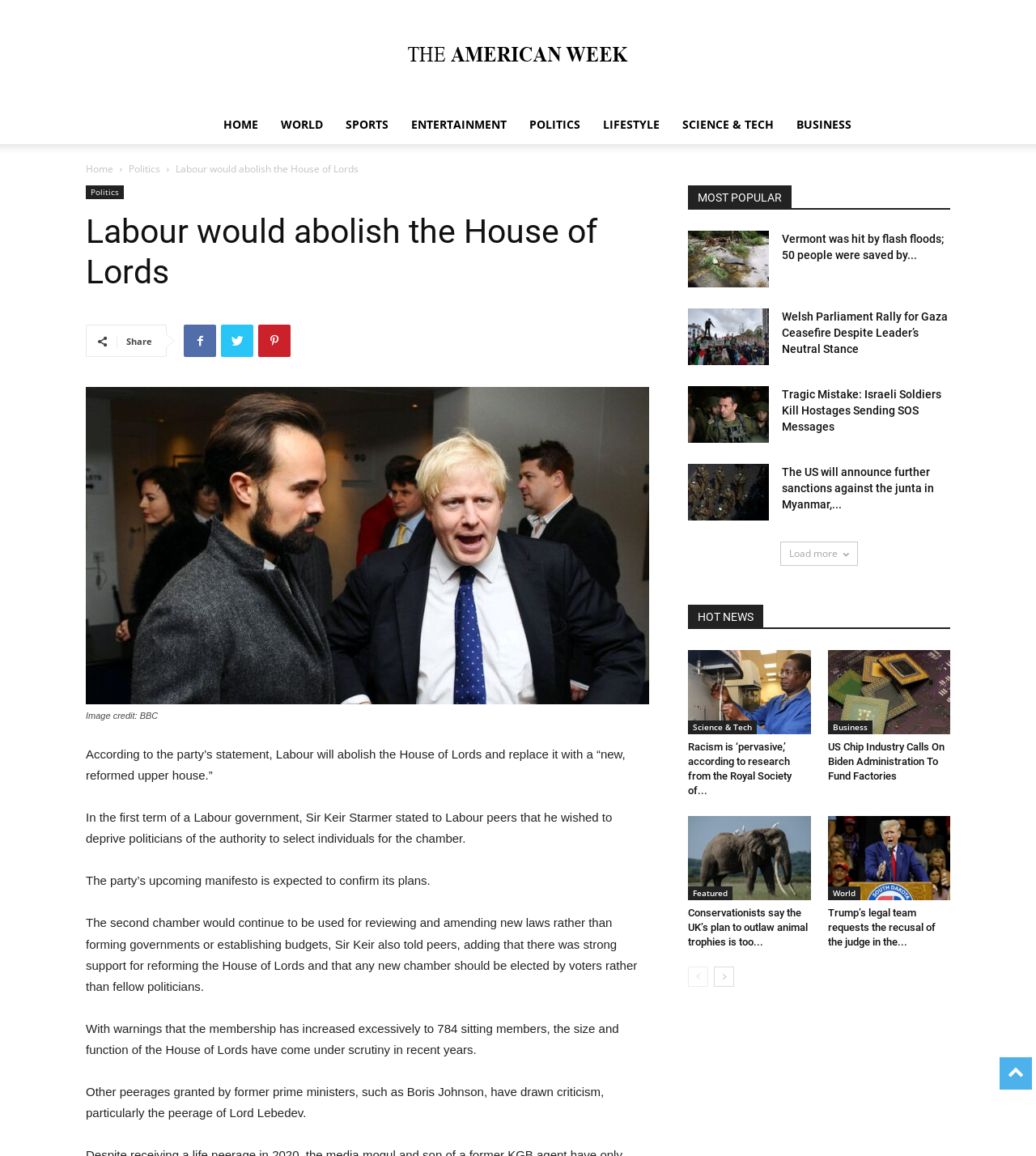Describe in detail what you see on the webpage.

The webpage is about news articles, with a focus on politics. At the top, there is a navigation bar with links to different sections, including "HOME", "WORLD", "SPORTS", "ENTERTAINMENT", "POLITICS", "LIFESTYLE", "SCIENCE & TECH", and "BUSINESS". Below the navigation bar, there is a prominent headline "Labour would abolish the House of Lords" with a subheading "According to the party’s statement, Labour will abolish the House of Lords and replace it with a “new, reformed upper house.”"

To the right of the headline, there is a figure with an image and a caption "Image credit: BBC". Below the figure, there are several paragraphs of text discussing the Labour party's plans to abolish the House of Lords.

On the right side of the page, there is a section titled "MOST POPULAR" with several links to news articles, each with a heading and an image. The articles appear to be from various categories, including politics, science, and technology.

Further down the page, there is a section titled "HOT NEWS" with more links to news articles, again with headings and images. The articles in this section appear to be from a variety of categories, including politics, science, and technology.

At the bottom of the page, there are several social media links and a "Load more" button.